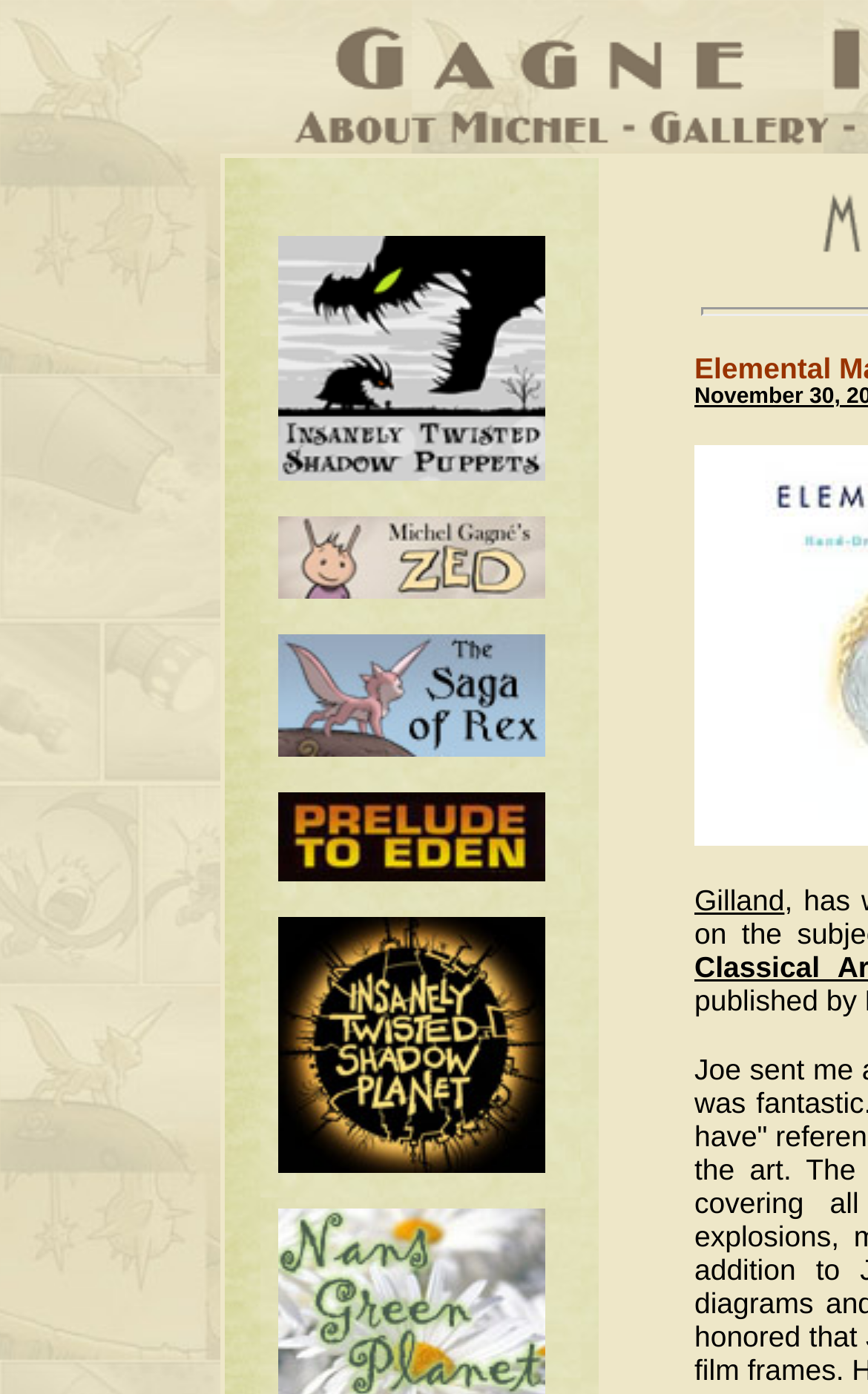What is the purpose of the images on the webpage?
Based on the visual content, answer with a single word or a brief phrase.

Decoration or illustration